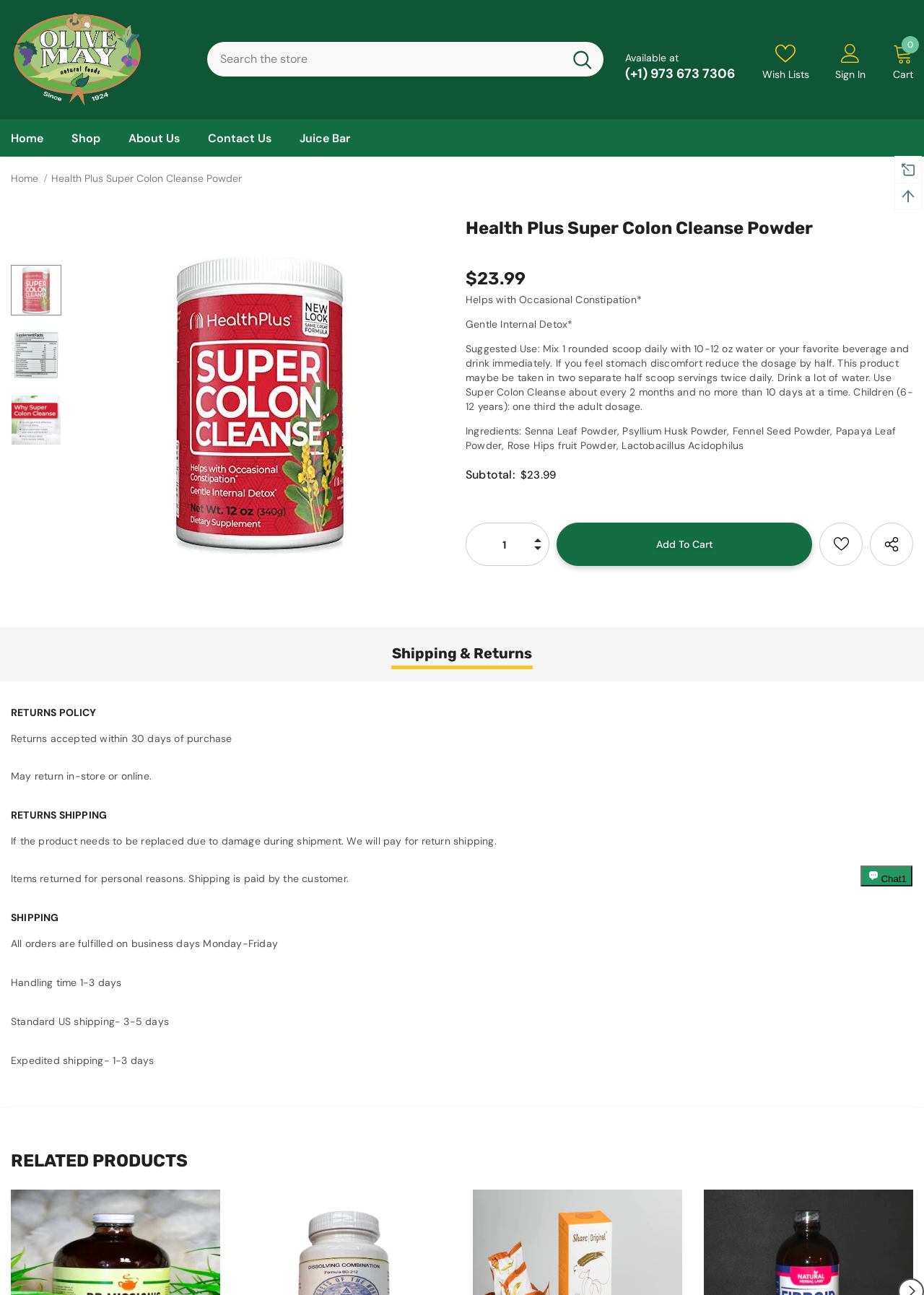Determine the bounding box coordinates for the UI element described. Format the coordinates as (top-left x, top-left y, bottom-right x, bottom-right y) and ensure all values are between 0 and 1. Element description: Contact Us

[0.225, 0.092, 0.294, 0.12]